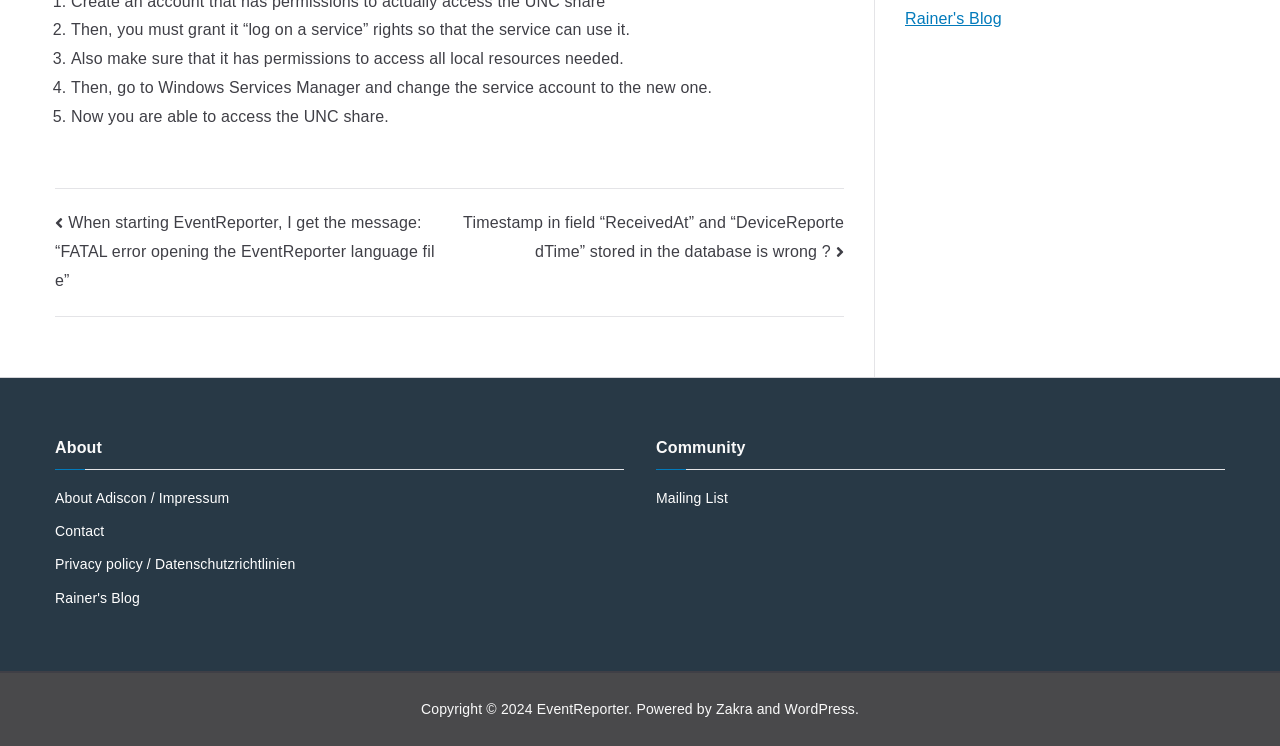Using the element description Rainer's Blog, predict the bounding box coordinates for the UI element. Provide the coordinates in (top-left x, top-left y, bottom-right x, bottom-right y) format with values ranging from 0 to 1.

[0.043, 0.785, 0.109, 0.819]